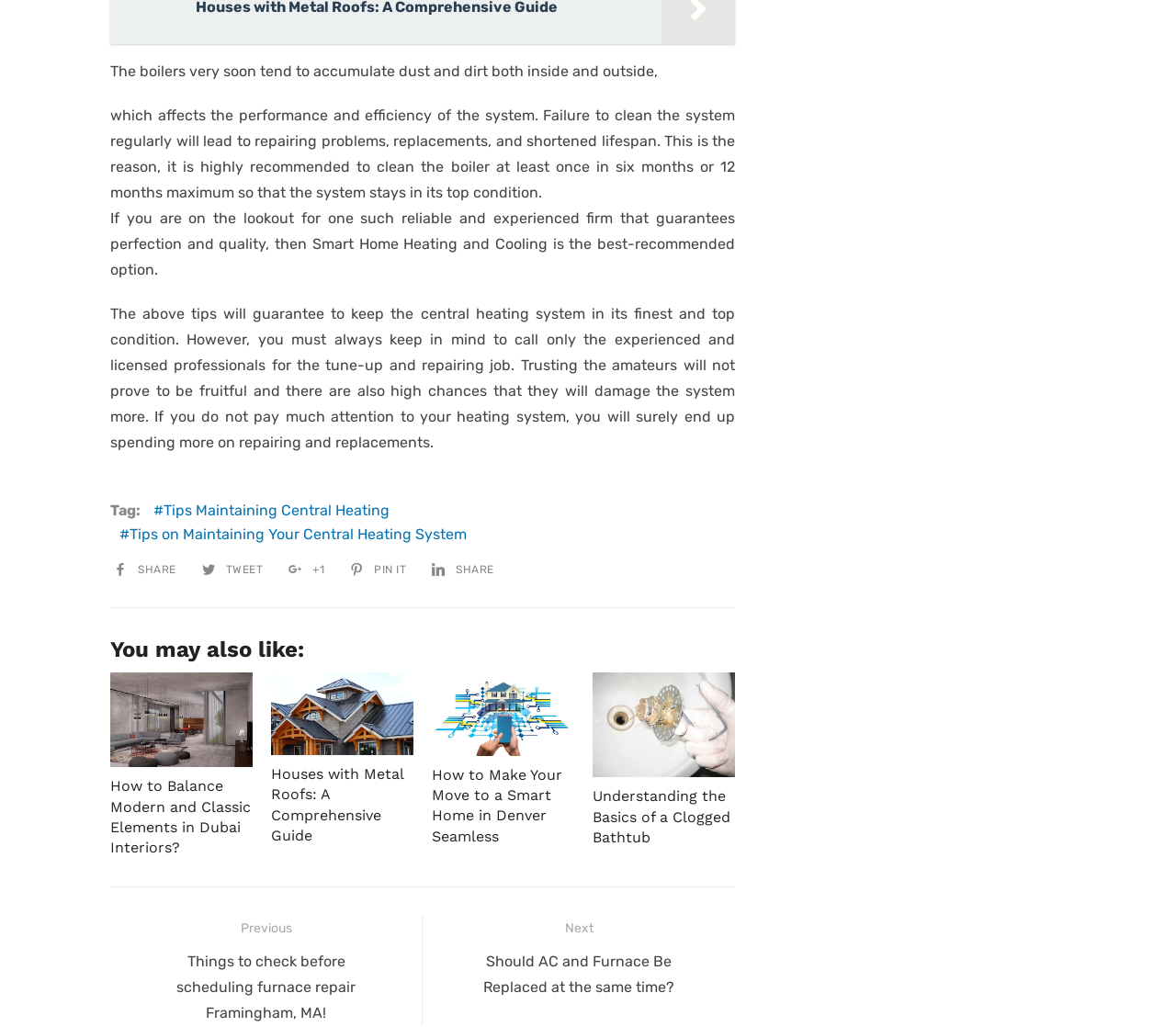What is the consequence of not cleaning the boiler regularly?
Look at the image and provide a detailed response to the question.

The text states that failure to clean the system regularly will lead to repairing problems, replacements, and shortened lifespan.